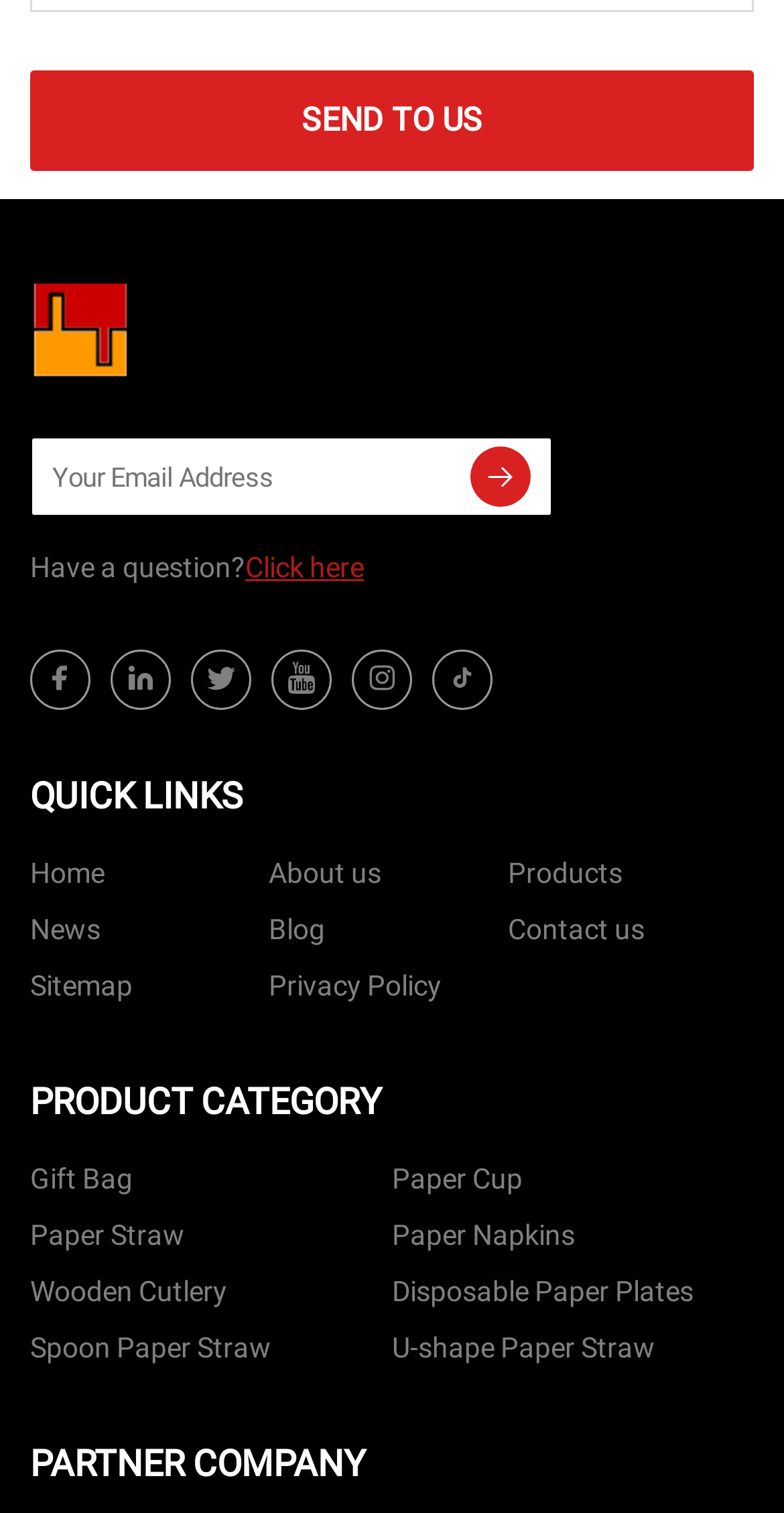How many quick links are there? Using the information from the screenshot, answer with a single word or phrase.

7